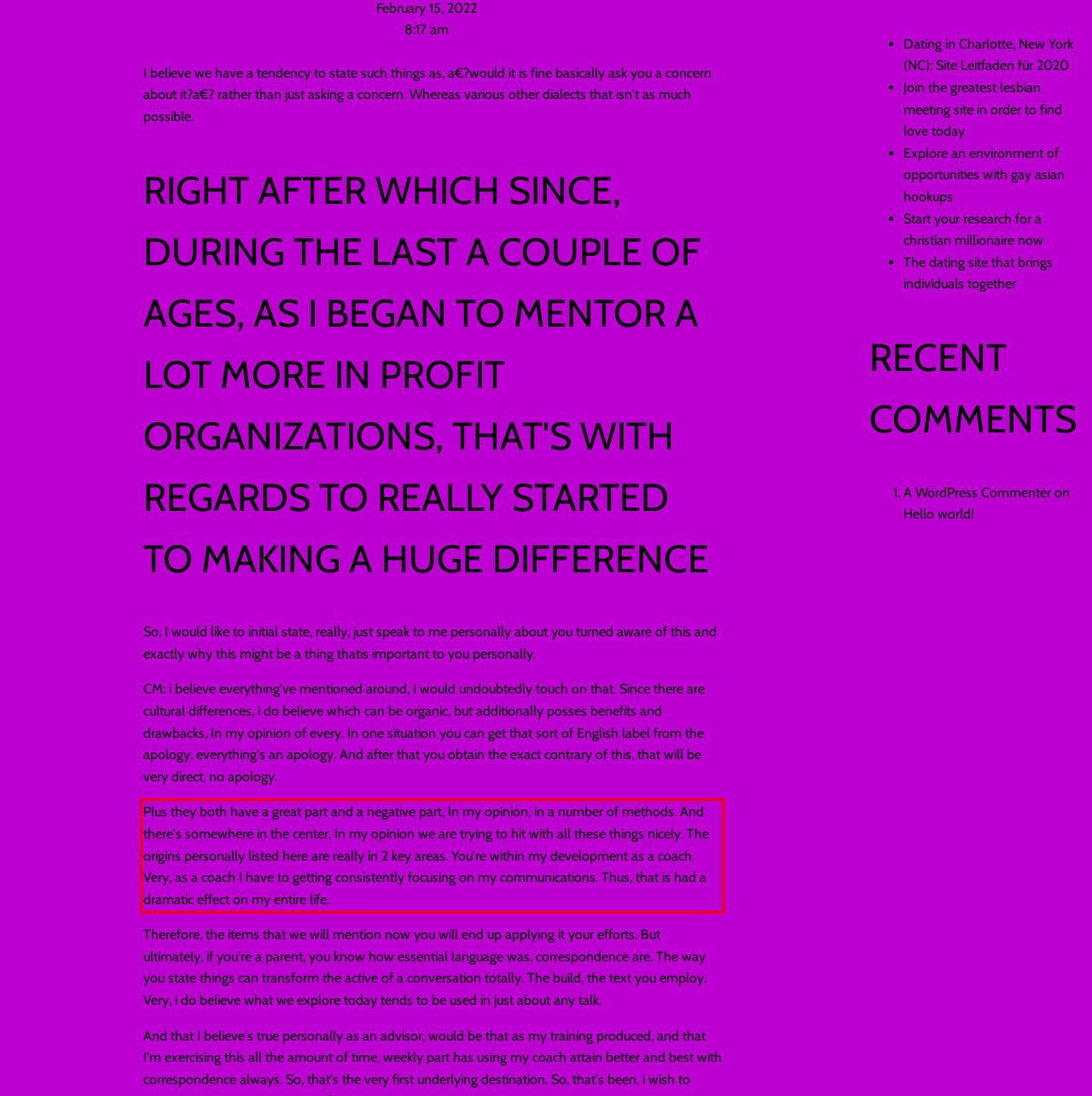You have a webpage screenshot with a red rectangle surrounding a UI element. Extract the text content from within this red bounding box.

Plus they both have a great part and a negative part, In my opinion, in a number of methods. And there's somewhere in the center, In my opinion we are trying to hit with all these things nicely. The origins personally listed here are really in 2 key areas. You're within my development as a coach. Very, as a coach I have to getting consistently focusing on my communications. Thus, that is had a dramatic effect on my entire life.